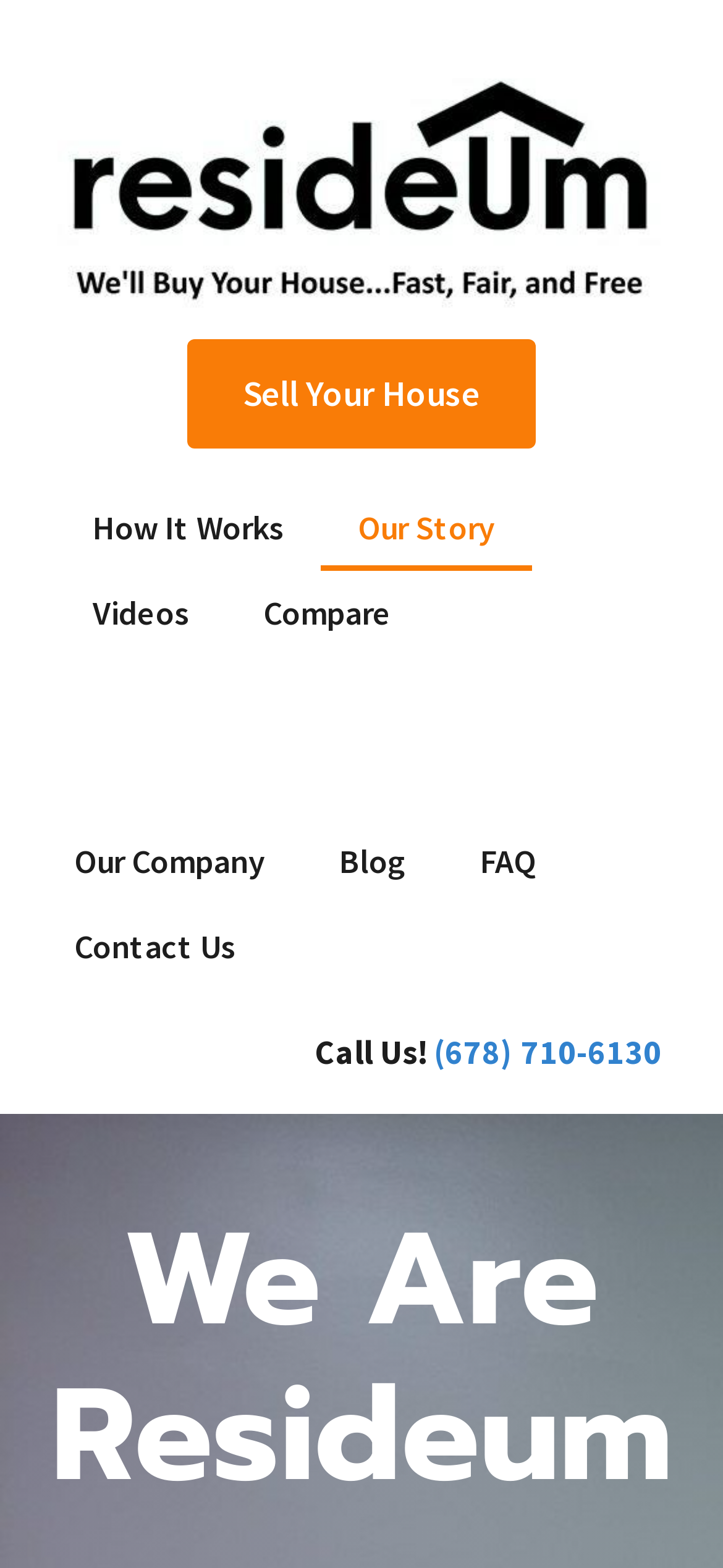Given the description of a UI element: "How It Works", identify the bounding box coordinates of the matching element in the webpage screenshot.

[0.077, 0.309, 0.444, 0.363]